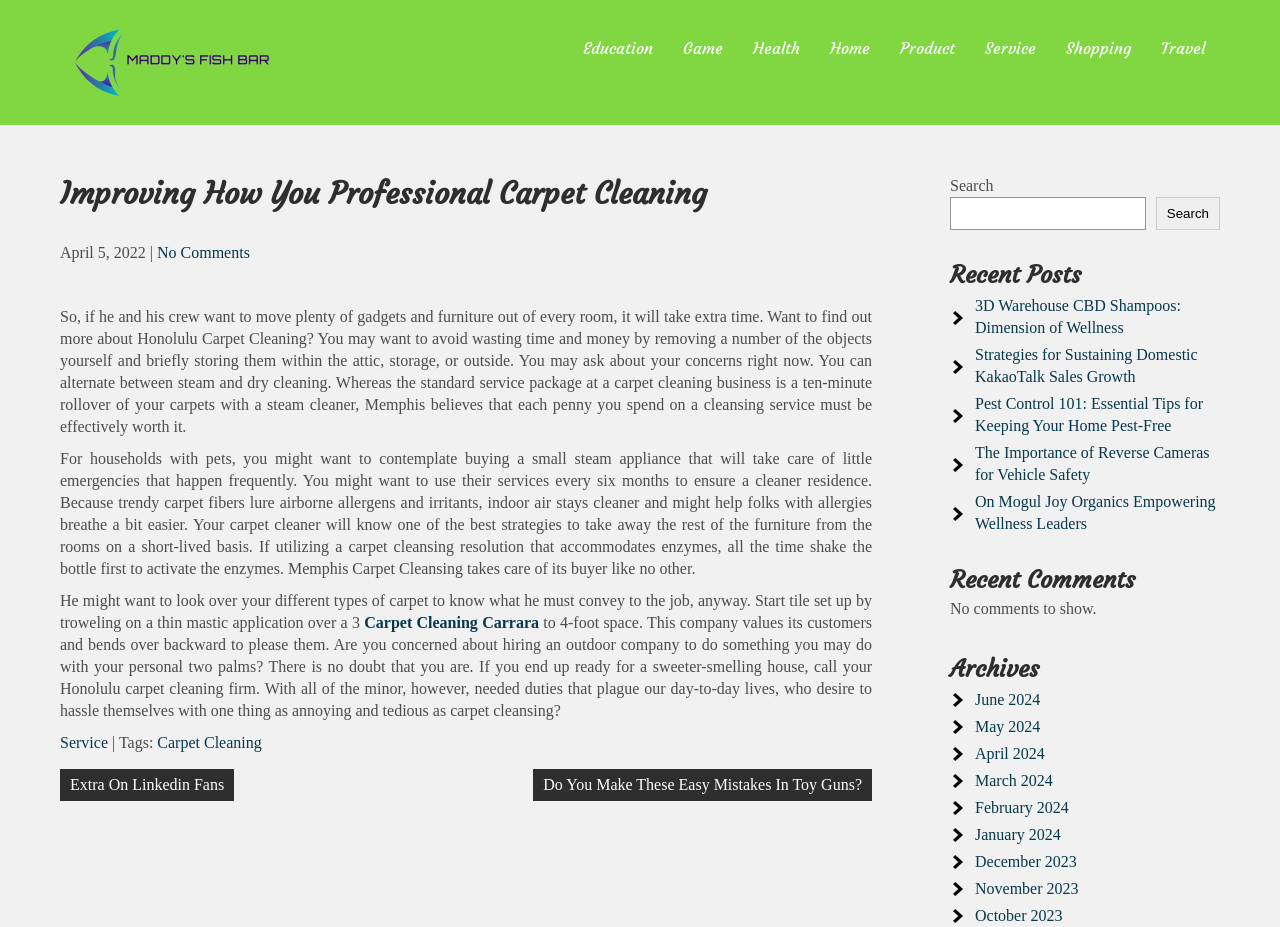What are the categories of posts listed at the top of the webpage?
Using the image as a reference, answer the question with a short word or phrase.

Education, Game, Health, etc.